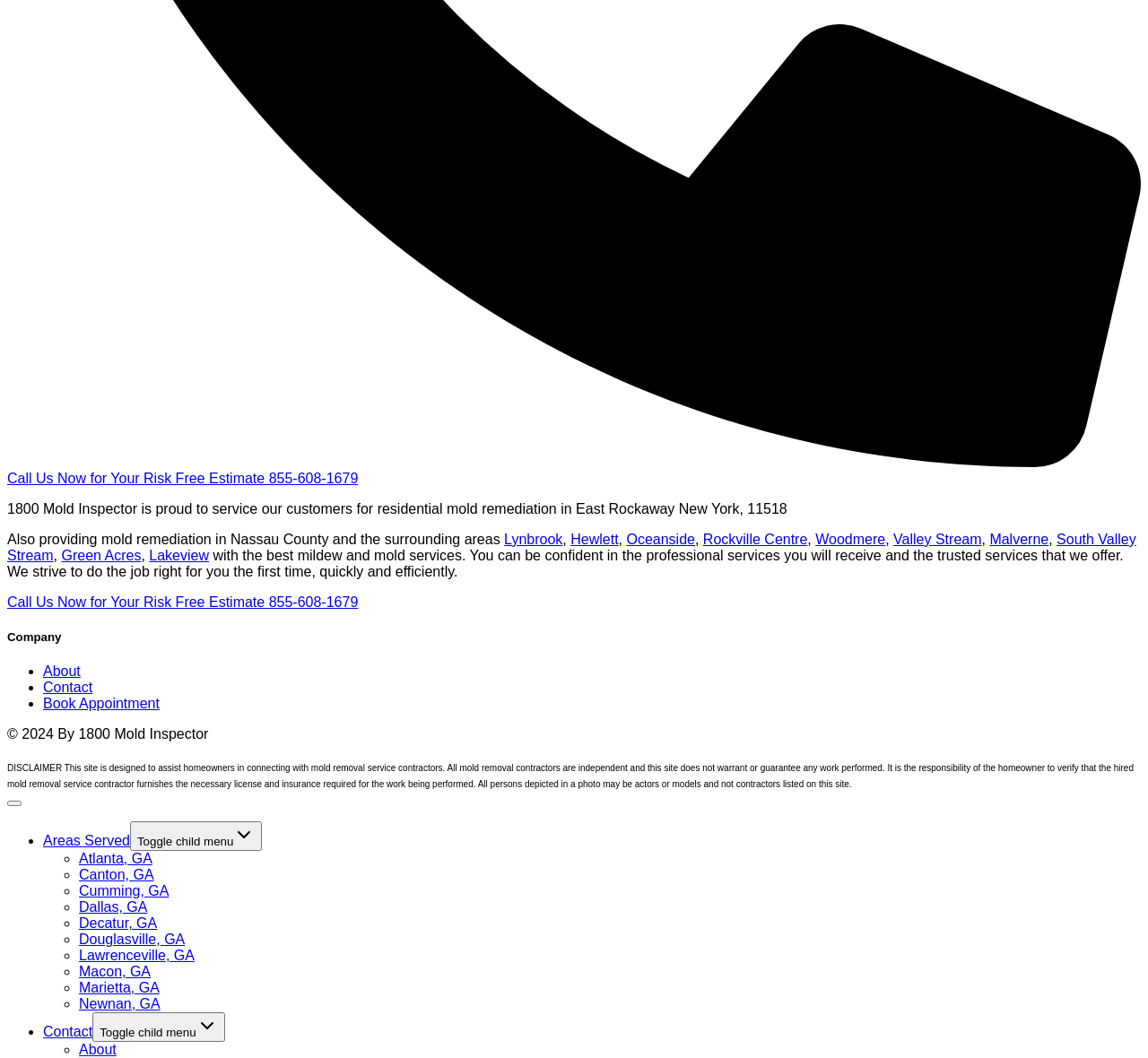Refer to the image and offer a detailed explanation in response to the question: What is the copyright year of the website?

The copyright year can be found at the bottom of the webpage, where it says '© 2024 By 1800 Mold Inspector'.